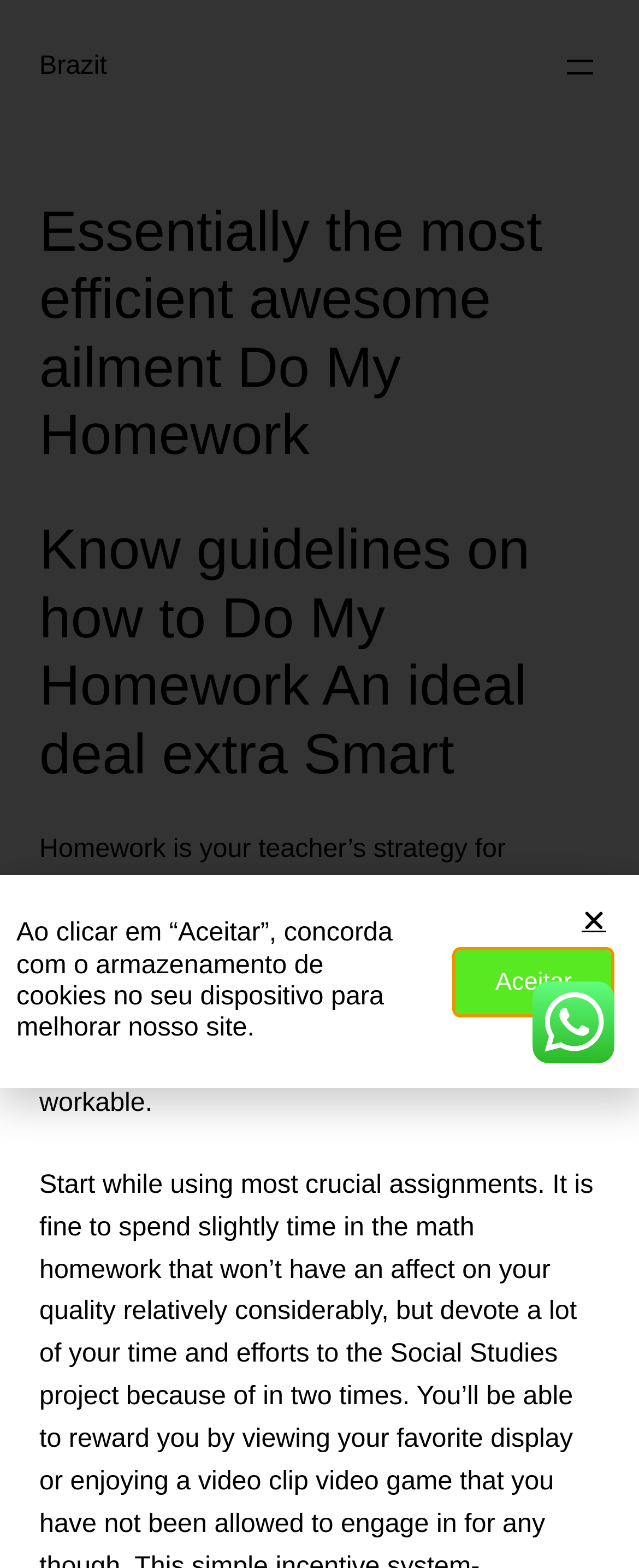Answer the following query concisely with a single word or phrase:
What is the purpose of homework?

Assessing understanding